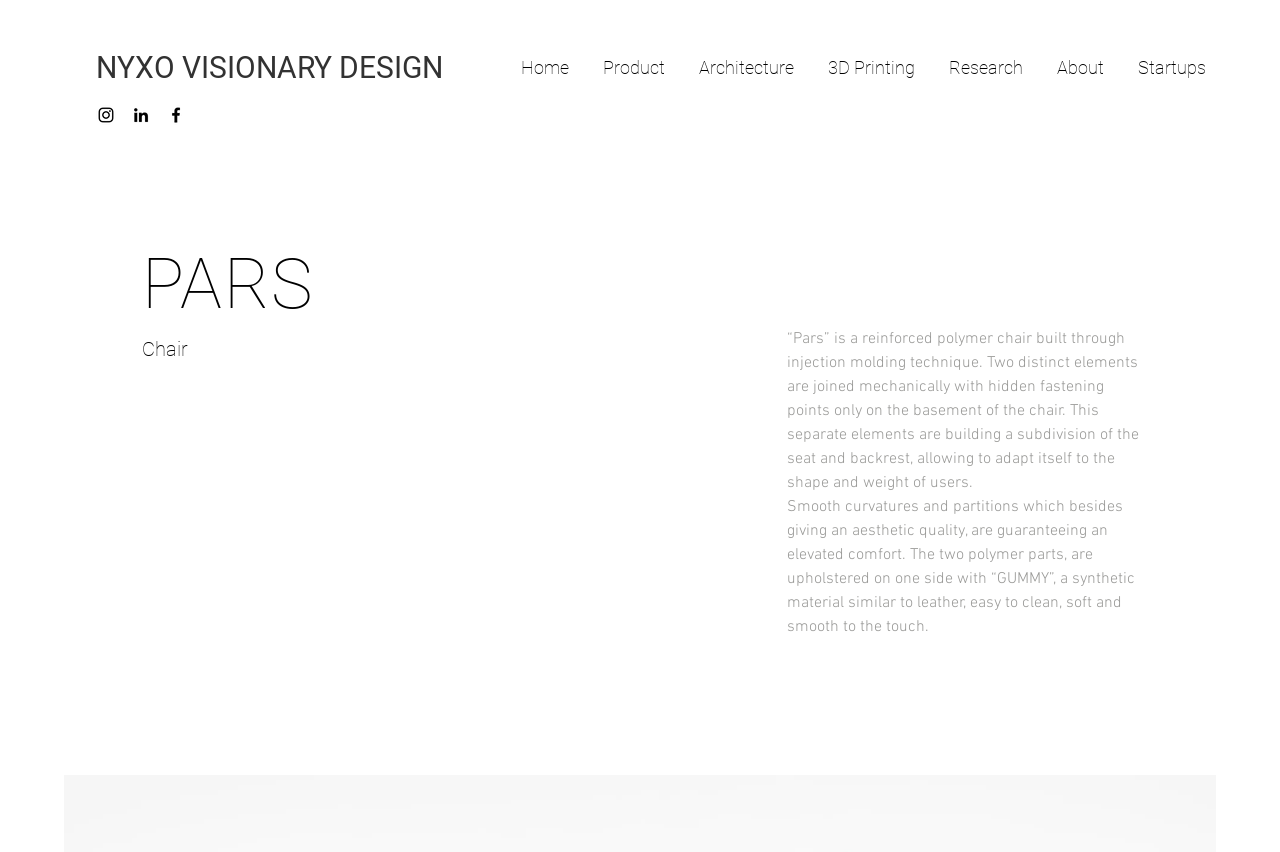What is the name of the company?
Please answer the question with as much detail as possible using the screenshot.

The company name is obtained from the link 'NYXO VISIONARY DESIGN' at the top of the webpage, which suggests that it is the main company or brand name.